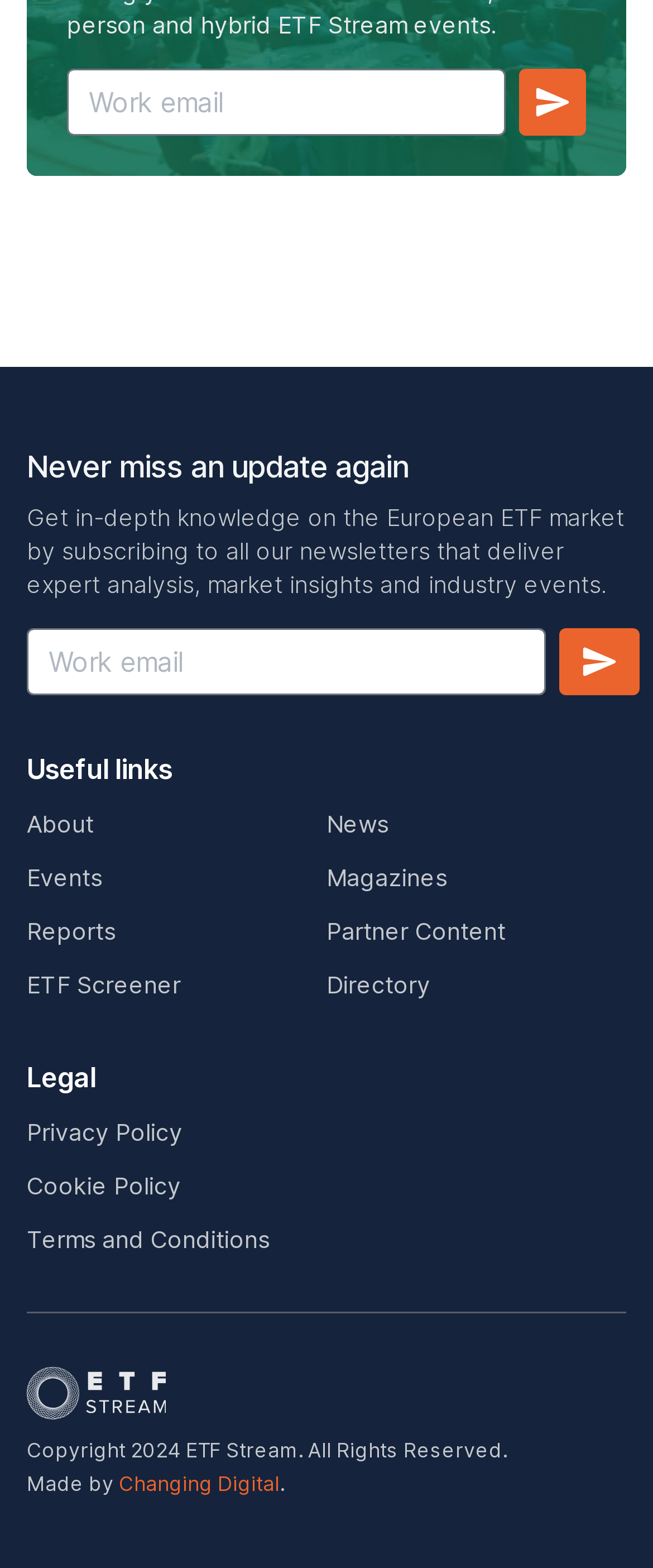Pinpoint the bounding box coordinates for the area that should be clicked to perform the following instruction: "Enter work email".

[0.041, 0.401, 0.836, 0.443]